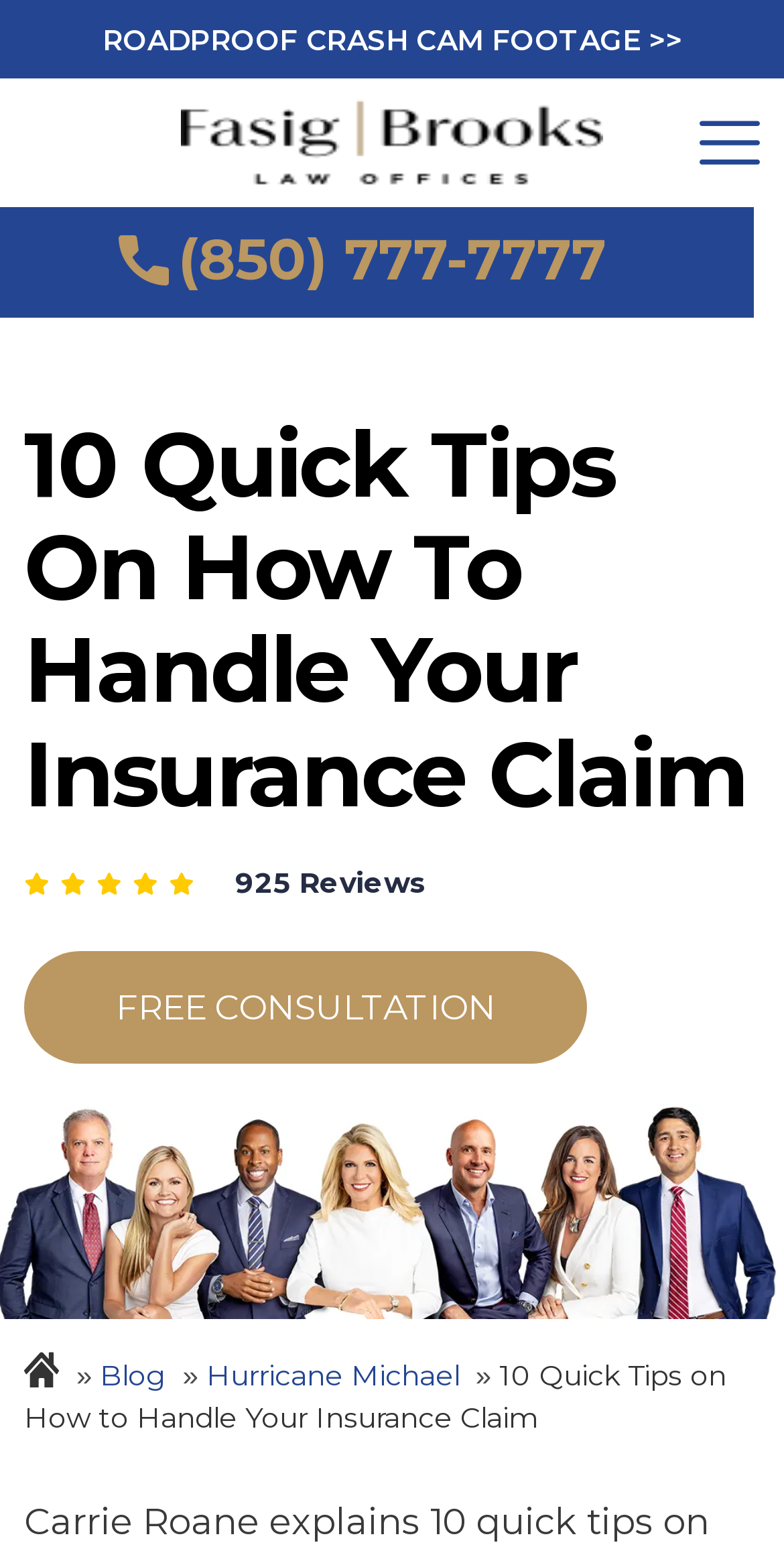Please find the bounding box coordinates for the clickable element needed to perform this instruction: "Click the 'ROADPROOF CRASH CAM FOOTAGE >>' link".

[0.13, 0.014, 0.869, 0.037]